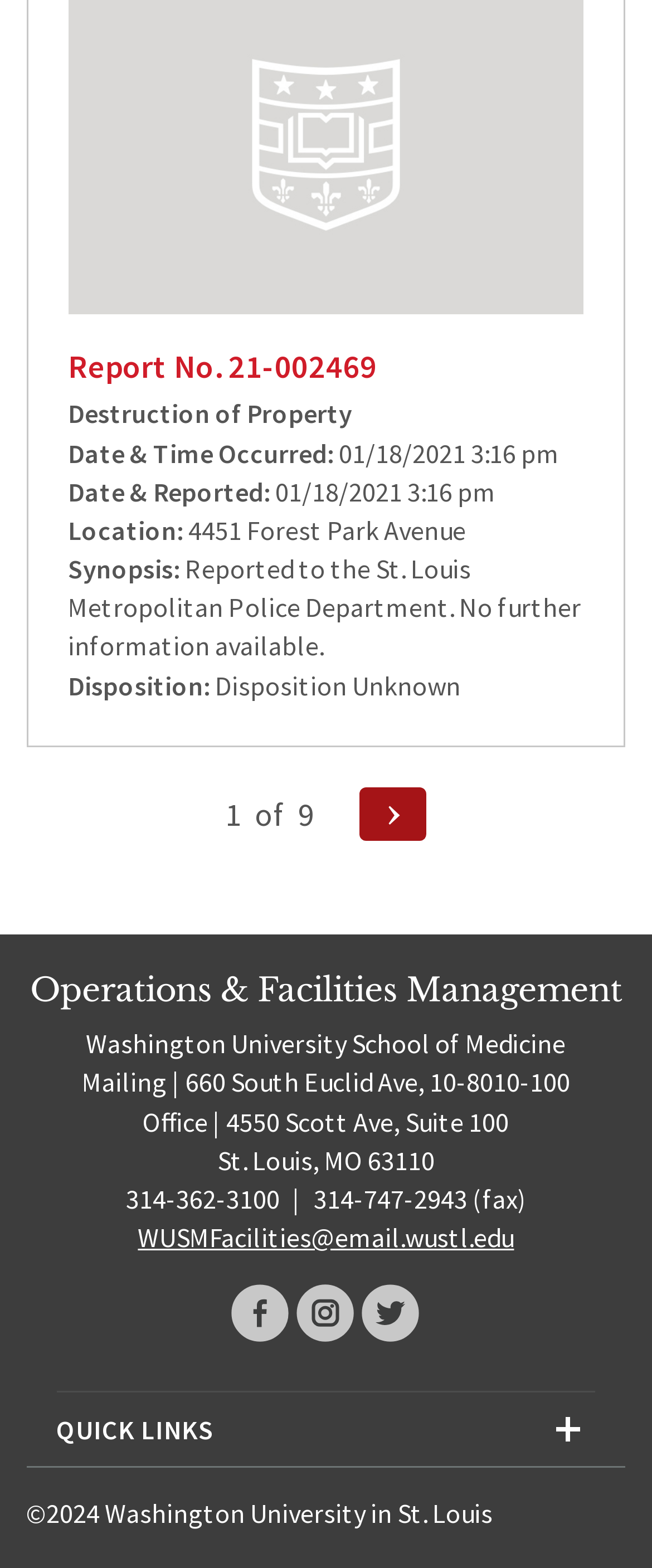Use a single word or phrase to answer the question: 
How many pages of posts are there?

9